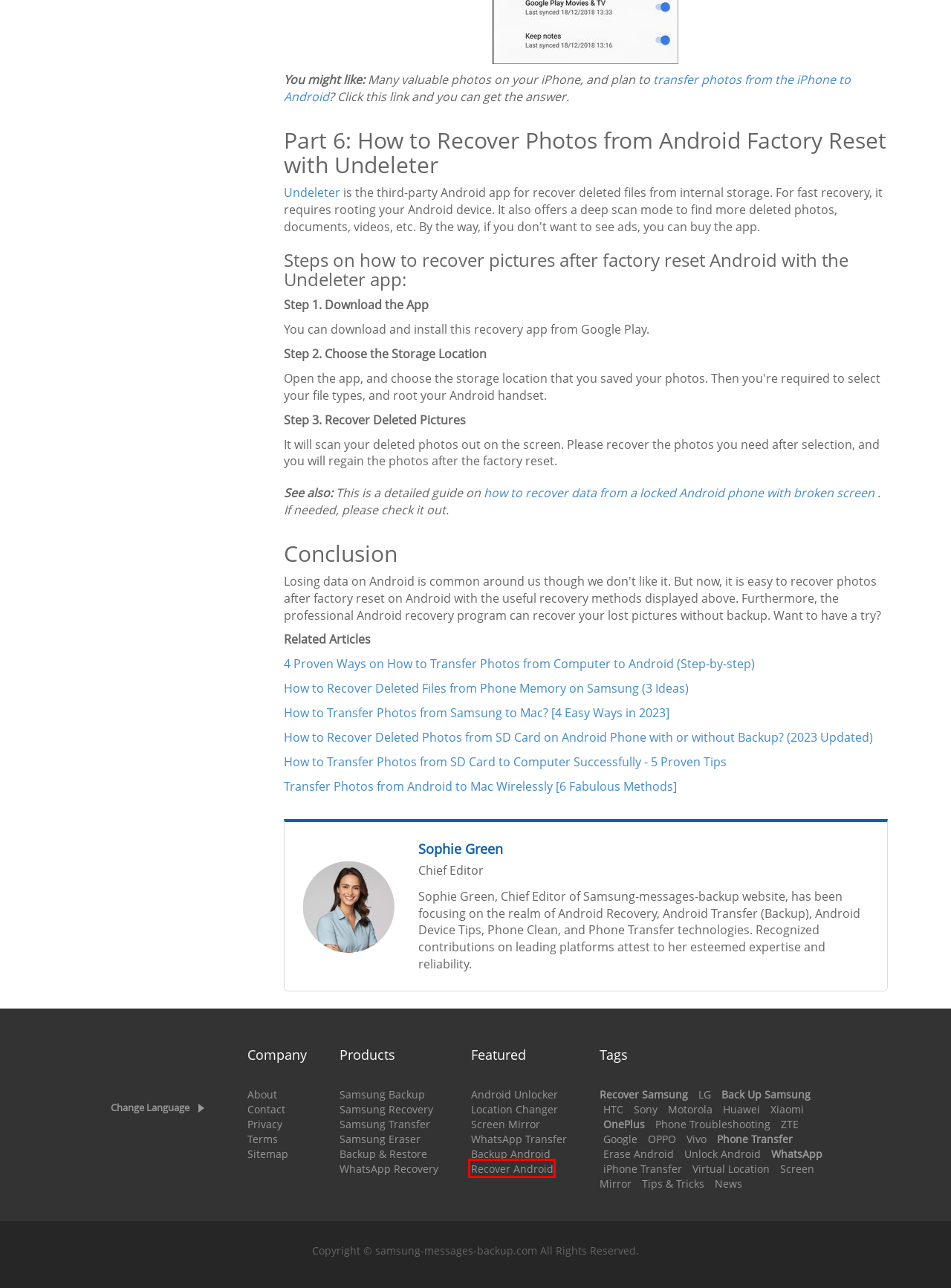You have a screenshot of a webpage with a red rectangle bounding box. Identify the best webpage description that corresponds to the new webpage after clicking the element within the red bounding box. Here are the candidates:
A. How to Transfer Photos from iPhone to Android [Detailed]
B. Virtual Location Changer: Change GPS Location on iOS/Android
C. iPhone Transfer: Transfer iOS Data on Computer with Ease
D. Find An Ideal Solution about How to Recover Data from Android
E. Phone to Phone Transfer - Find All Solutions about Phone Transfer Here
F. Android Phone News - All News about Android Phones and Tablets
G. OnePlus Center - Back Up, Transfer, Recover, or Erase OnePlus Data
H. Unlock Android - All Solutions about How to Unlock Android Devices

D